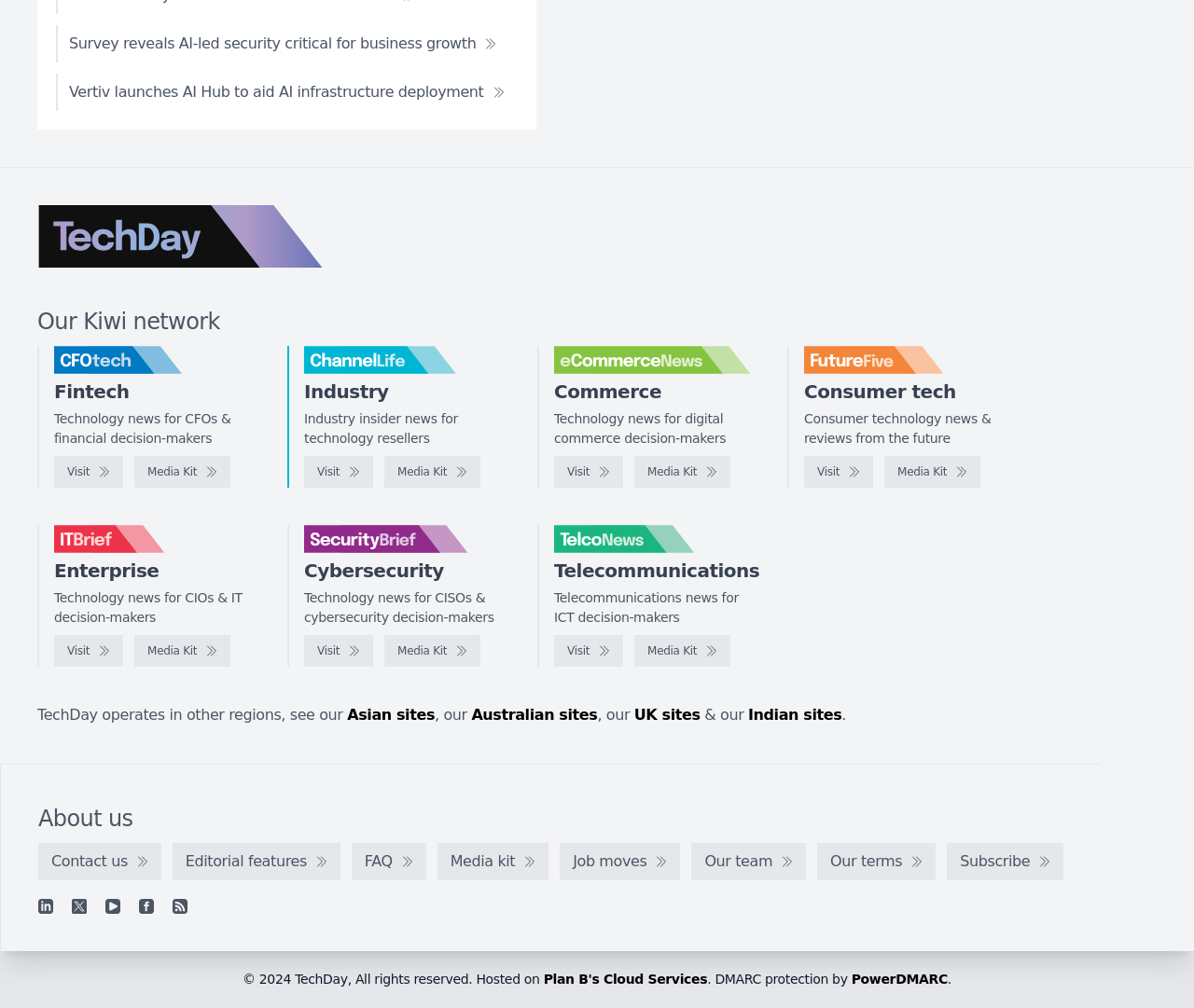Please provide the bounding box coordinates for the element that needs to be clicked to perform the instruction: "Visit CFOtech". The coordinates must consist of four float numbers between 0 and 1, formatted as [left, top, right, bottom].

[0.045, 0.343, 0.209, 0.371]